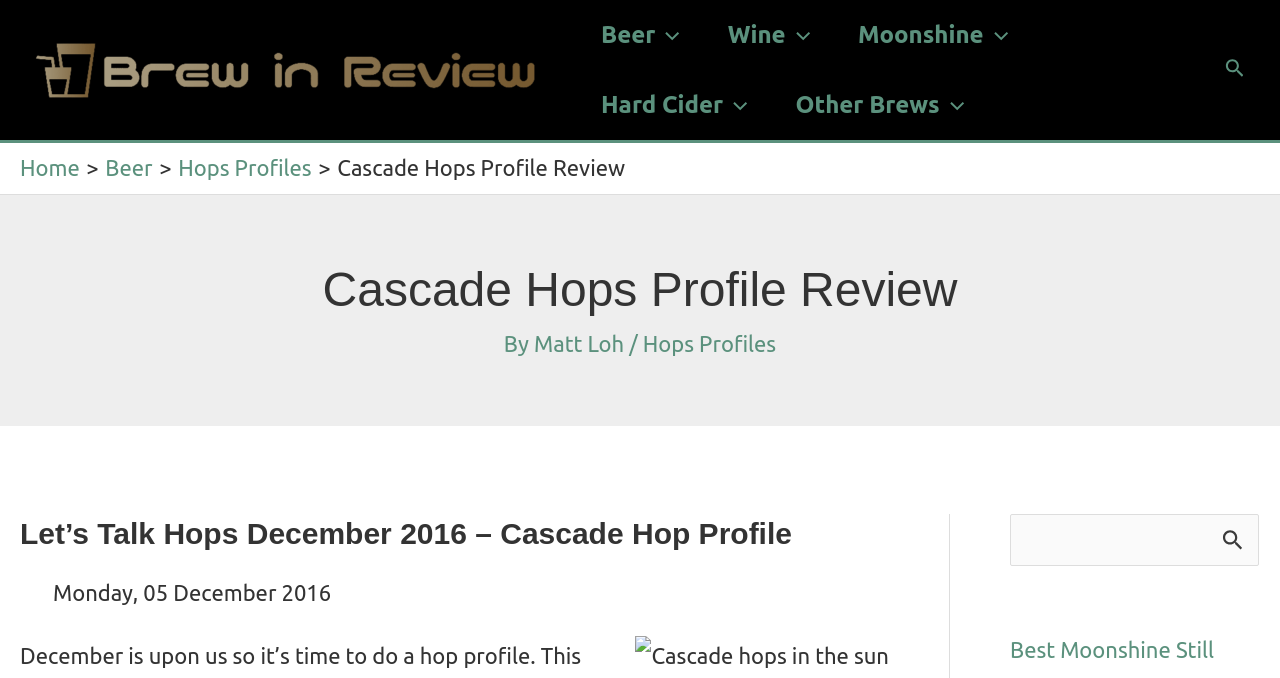Determine the bounding box for the UI element described here: "Connect with NLM".

None